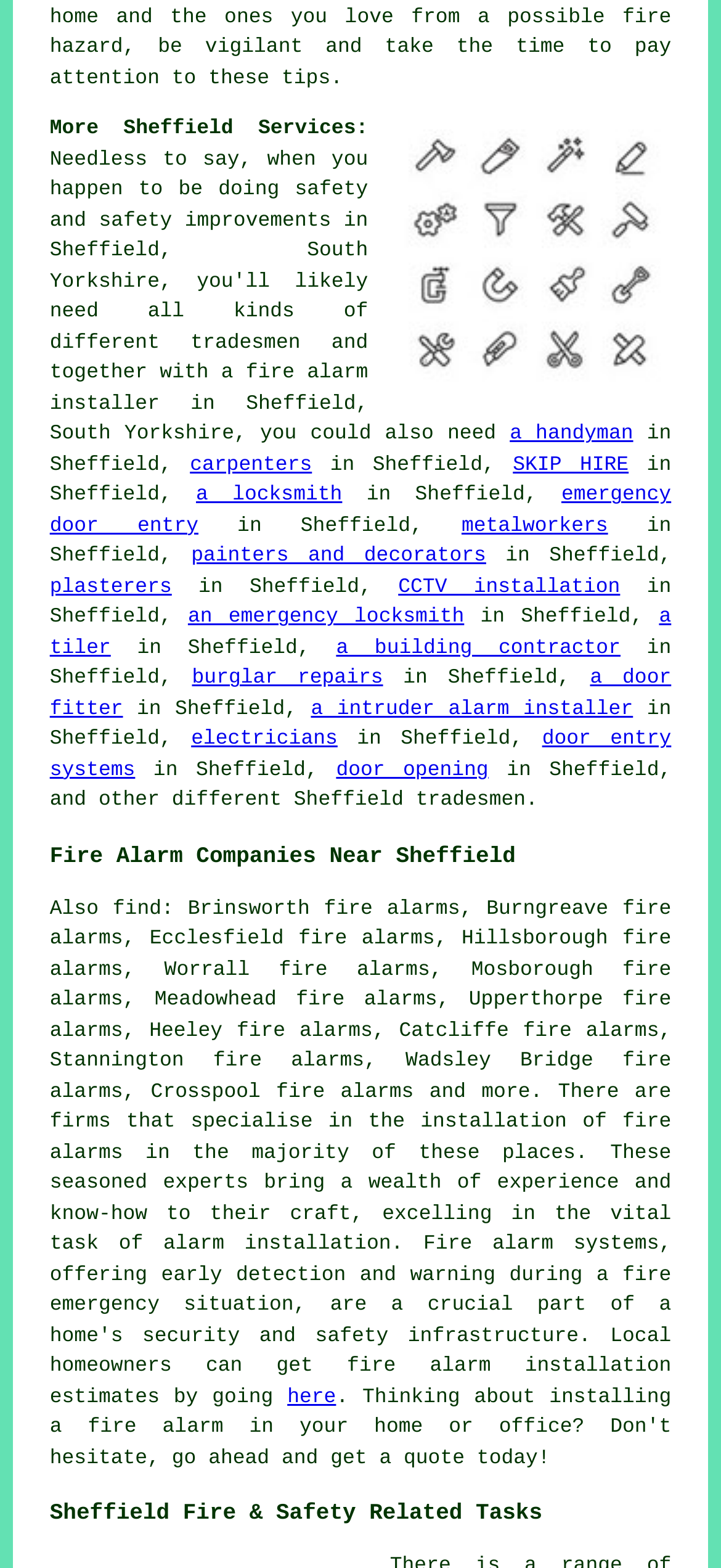Determine the bounding box coordinates for the area that should be clicked to carry out the following instruction: "Learn about 'CCTV installation'".

[0.552, 0.368, 0.86, 0.382]